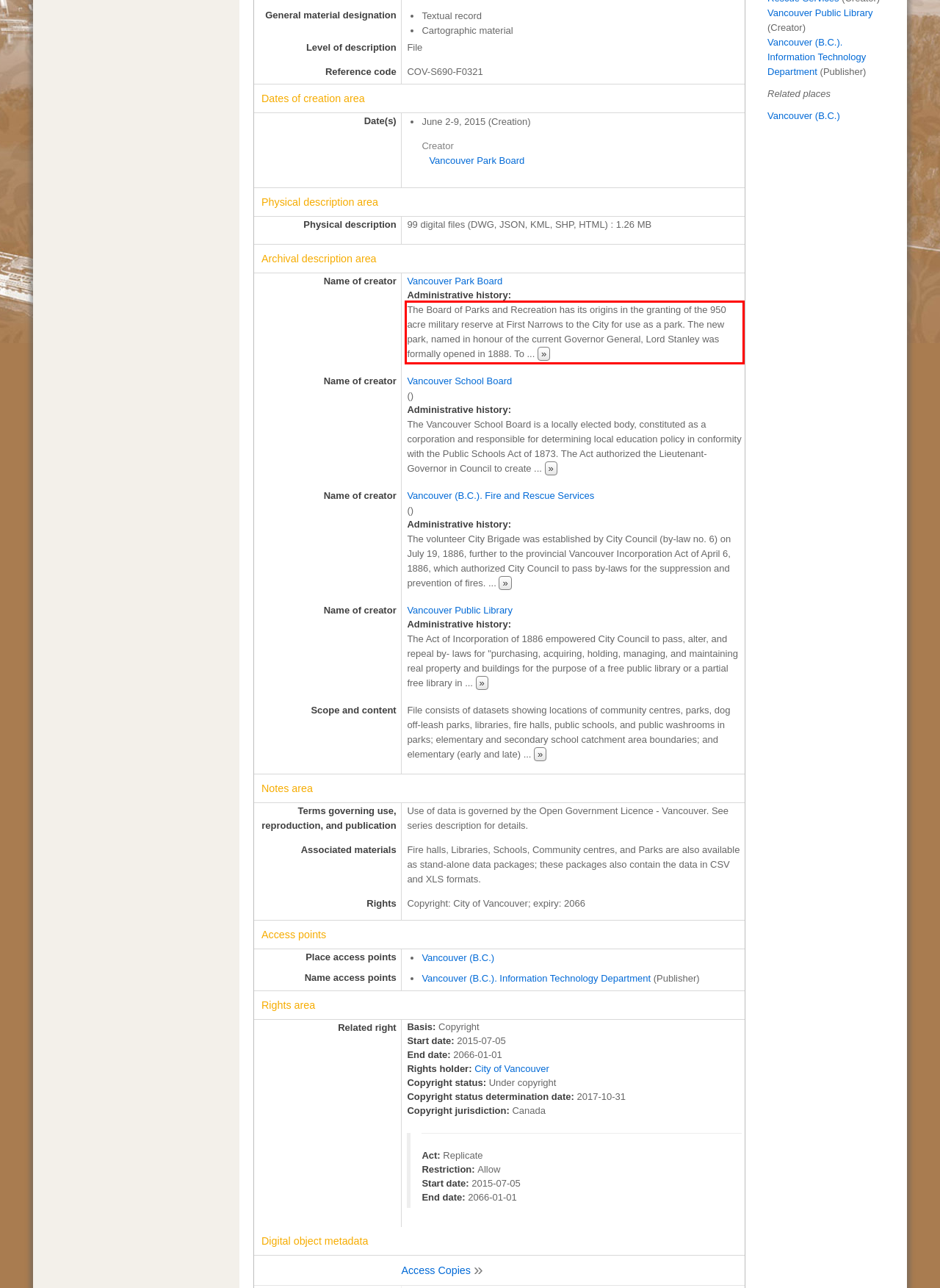You are provided with a screenshot of a webpage that includes a UI element enclosed in a red rectangle. Extract the text content inside this red rectangle.

The Board of Parks and Recreation has its origins in the granting of the 950 acre military reserve at First Narrows to the City for use as a park. The new park, named in honour of the current Governor General, Lord Stanley was formally opened in 1888. To ... »